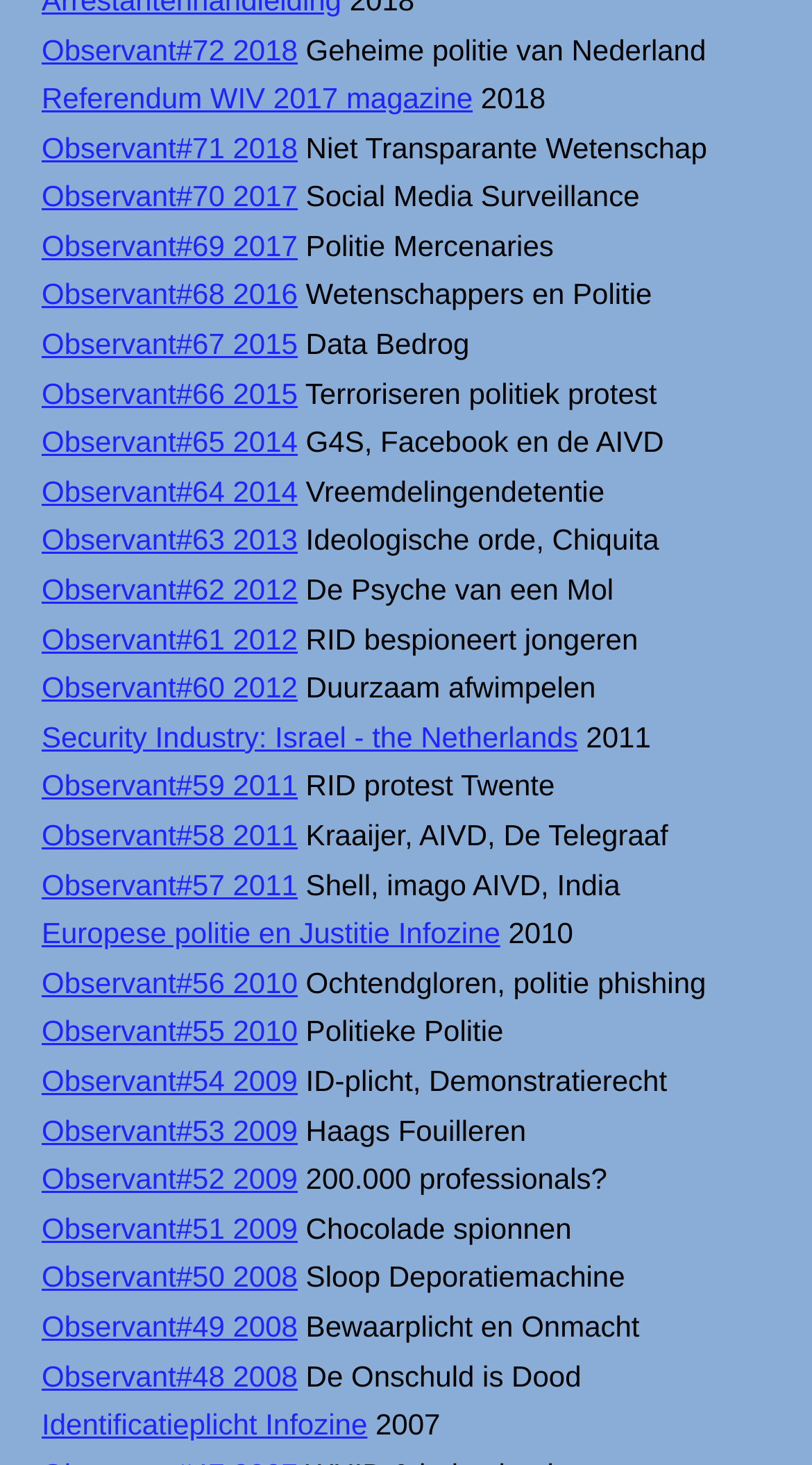Give a short answer to this question using one word or a phrase:
What is the topic of the section starting from 'Observant#59 2011'?

Protest and politics